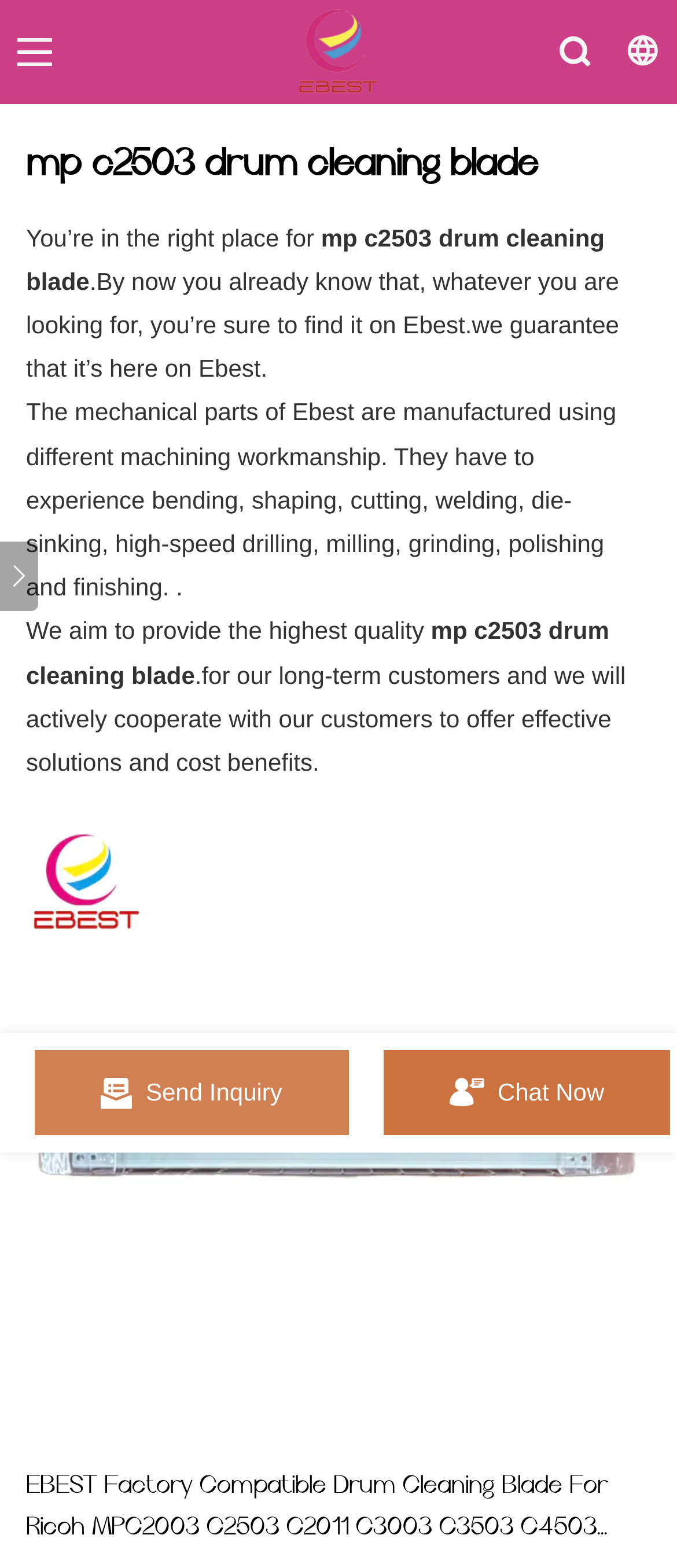Using the description: "alt="Ebest"", determine the UI element's bounding box coordinates. Ensure the coordinates are in the format of four float numbers between 0 and 1, i.e., [left, top, right, bottom].

[0.244, 0.004, 0.756, 0.062]